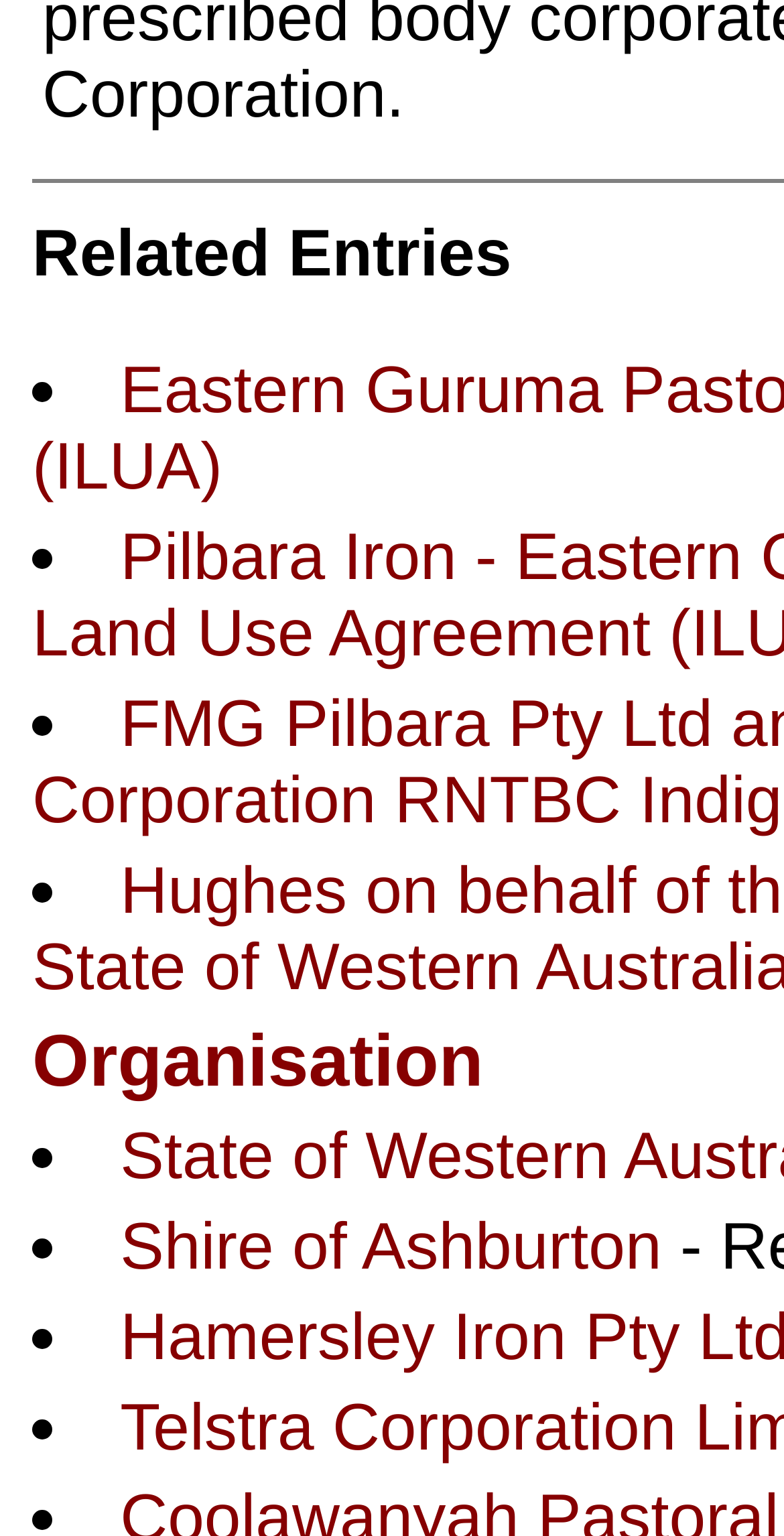What is the purpose of the list markers '•'?
Craft a detailed and extensive response to the question.

The list markers '•' are used to indicate the start of each list item, which is a common convention in web design. They help to visually distinguish each item in the list.